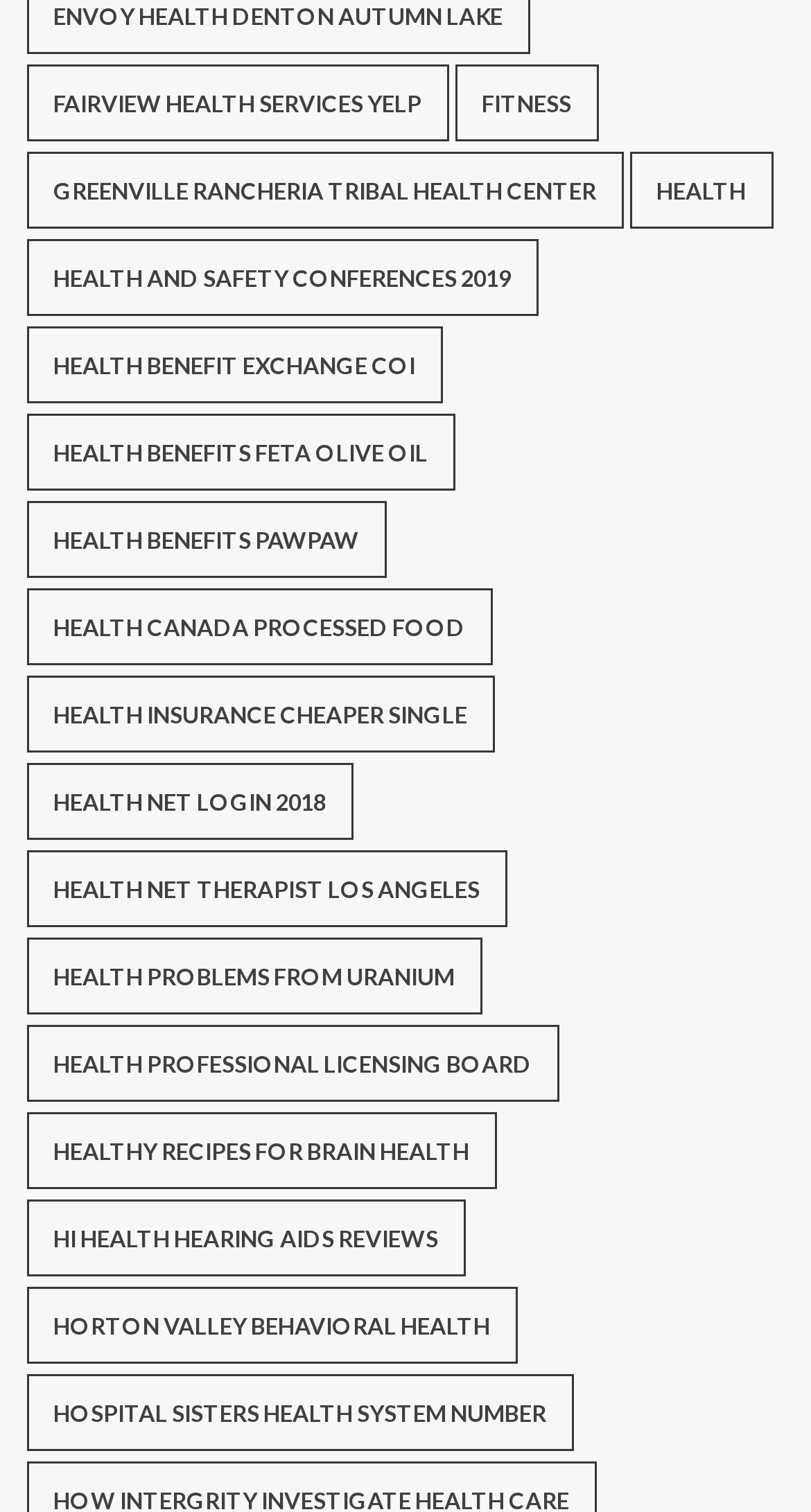Please find the bounding box coordinates of the element that needs to be clicked to perform the following instruction: "Check Health Net Login 2018". The bounding box coordinates should be four float numbers between 0 and 1, represented as [left, top, right, bottom].

[0.032, 0.505, 0.435, 0.556]